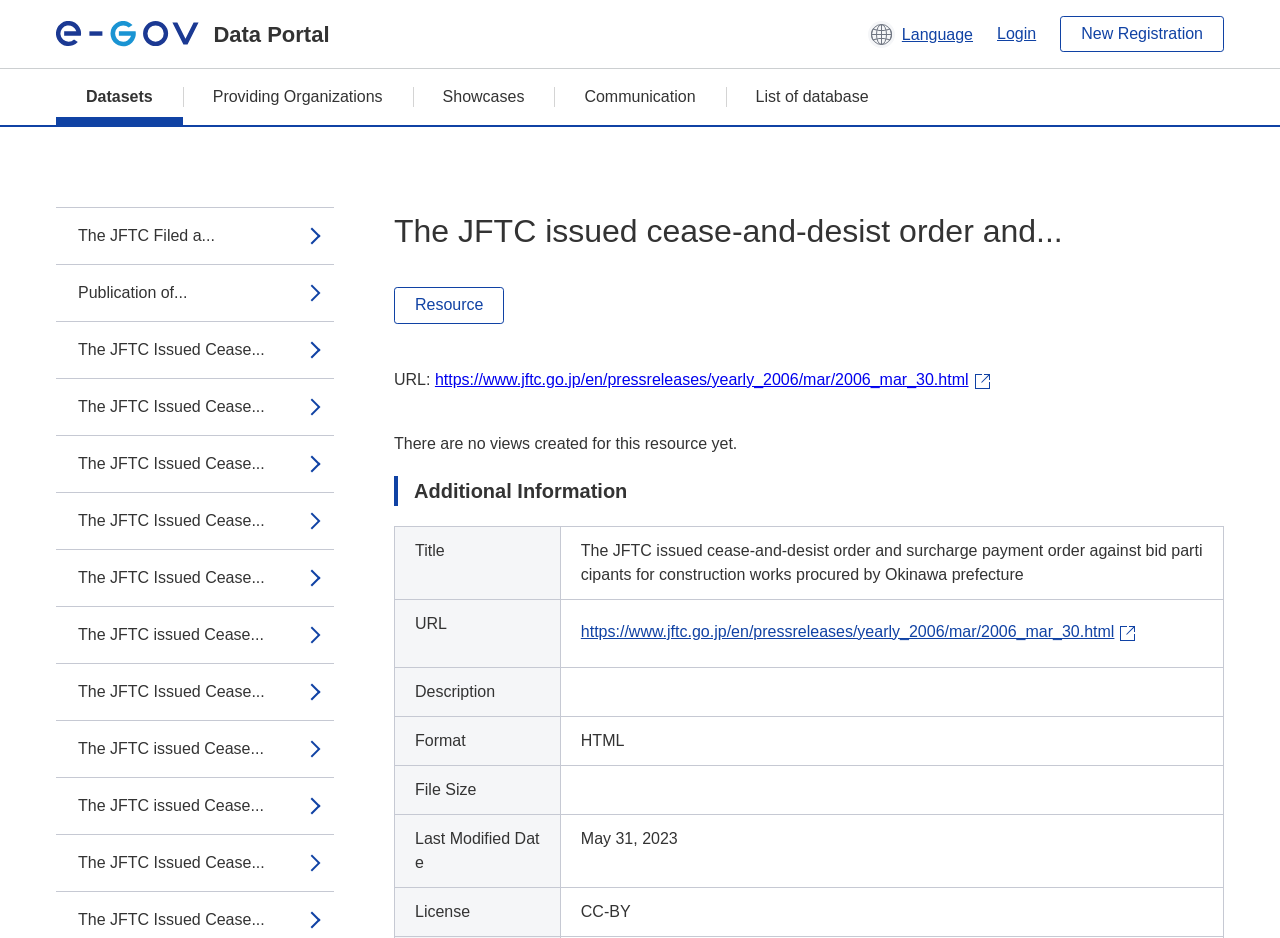When was the resource last modified?
Provide an in-depth and detailed answer to the question.

I found the answer by looking at the 'Last Modified Date' section in the 'Additional Information' table, which states that the resource was last modified on May 31, 2023.